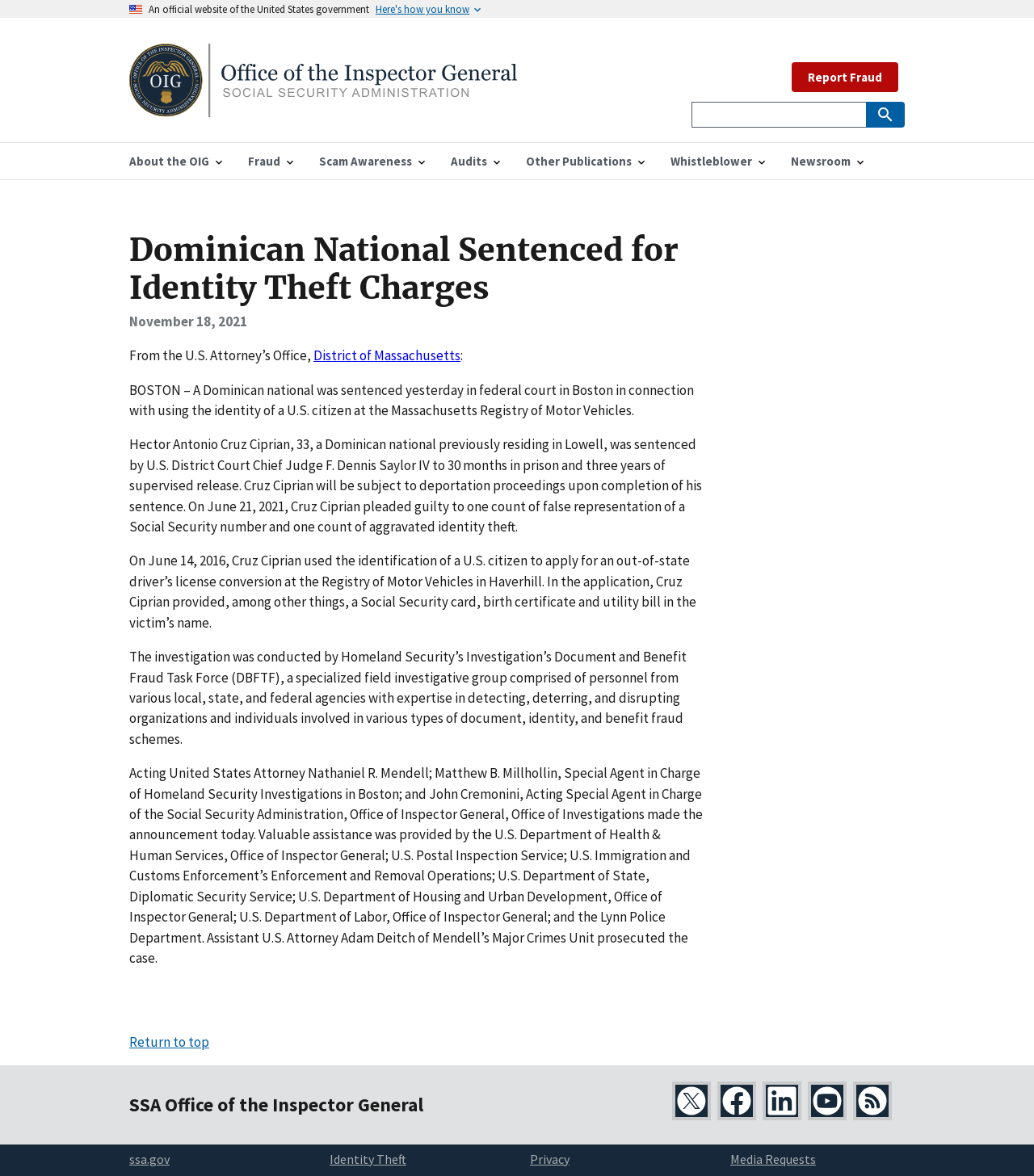Please locate the bounding box coordinates of the region I need to click to follow this instruction: "Report Fraud".

[0.766, 0.053, 0.869, 0.078]